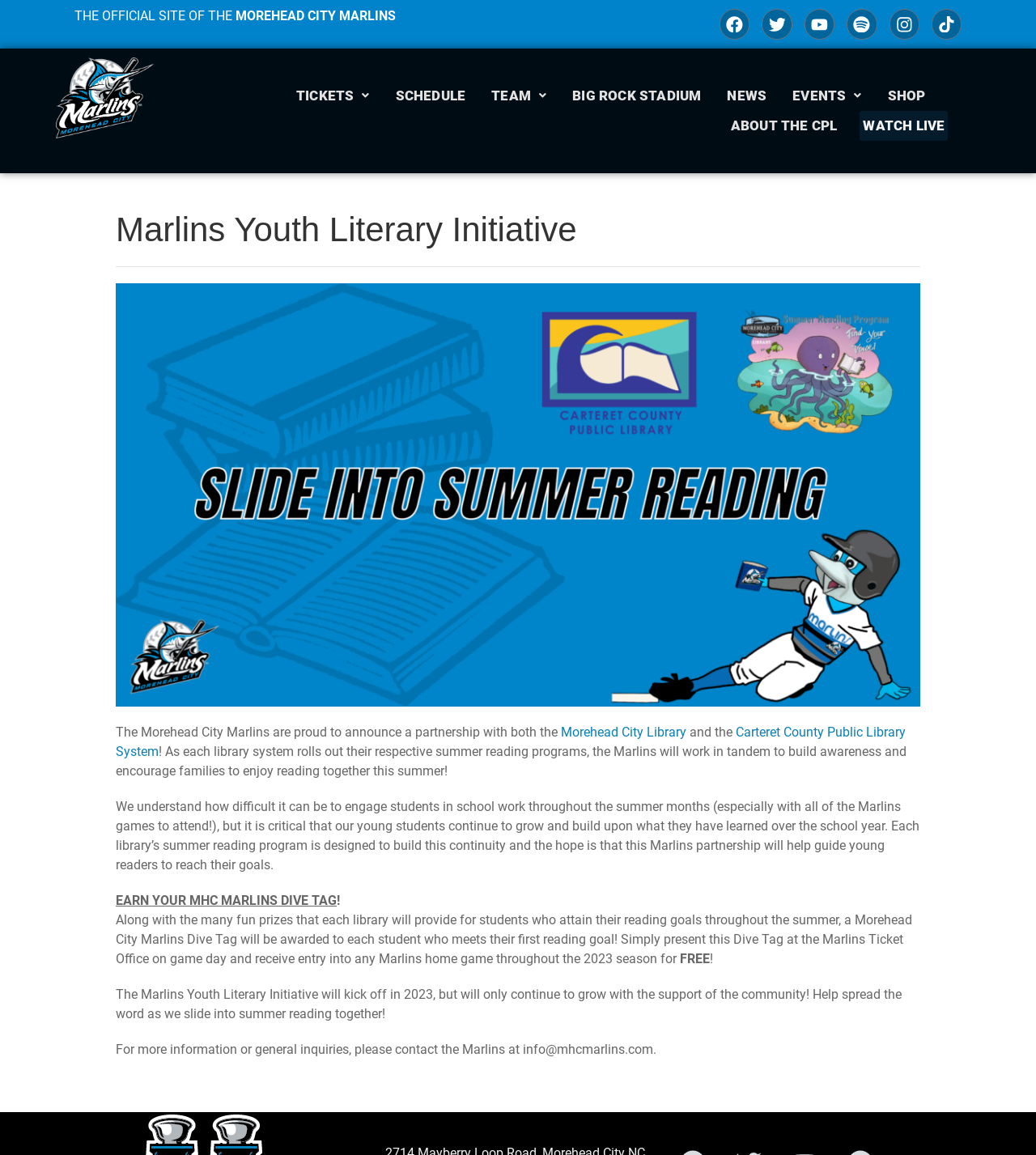Write an extensive caption that covers every aspect of the webpage.

The webpage is the official site of the Morehead City Marlins, a sports team. At the top, there is a header section with the team's name and social media links, including Facebook, Twitter, Youtube, Instagram, and Tiktok, each accompanied by an icon. Below the header, there is a navigation menu with links to various sections, such as Tickets, Schedule, Team, Big Rock Stadium, News, Events, Shop, and About the CPL.

The main content of the page is an article about the Marlins Youth Literary Initiative, a partnership with local libraries to promote summer reading programs. The article is divided into several paragraphs, with headings and links to the participating libraries. The text explains the importance of summer reading and how the initiative aims to encourage families to read together. It also mentions that students who meet their reading goals will receive a Morehead City Marlins Dive Tag, which can be redeemed for free entry to a Marlins home game.

The article is accompanied by a few images, including a logo of the Marlins and possibly some graphics related to the literary initiative. The overall layout is clean, with clear headings and concise text, making it easy to read and navigate.